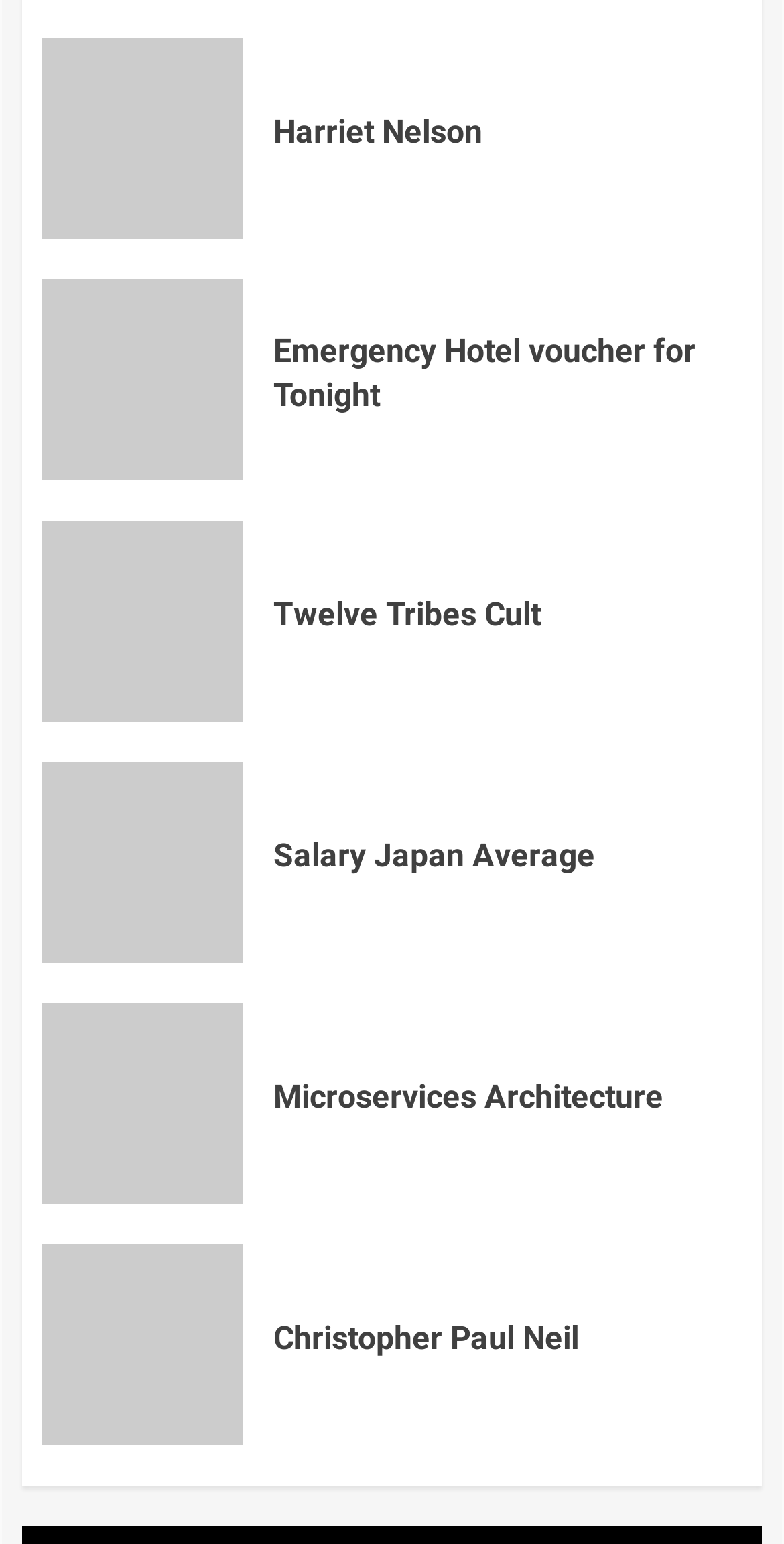Respond with a single word or phrase for the following question: 
How many headings are on the webpage?

6